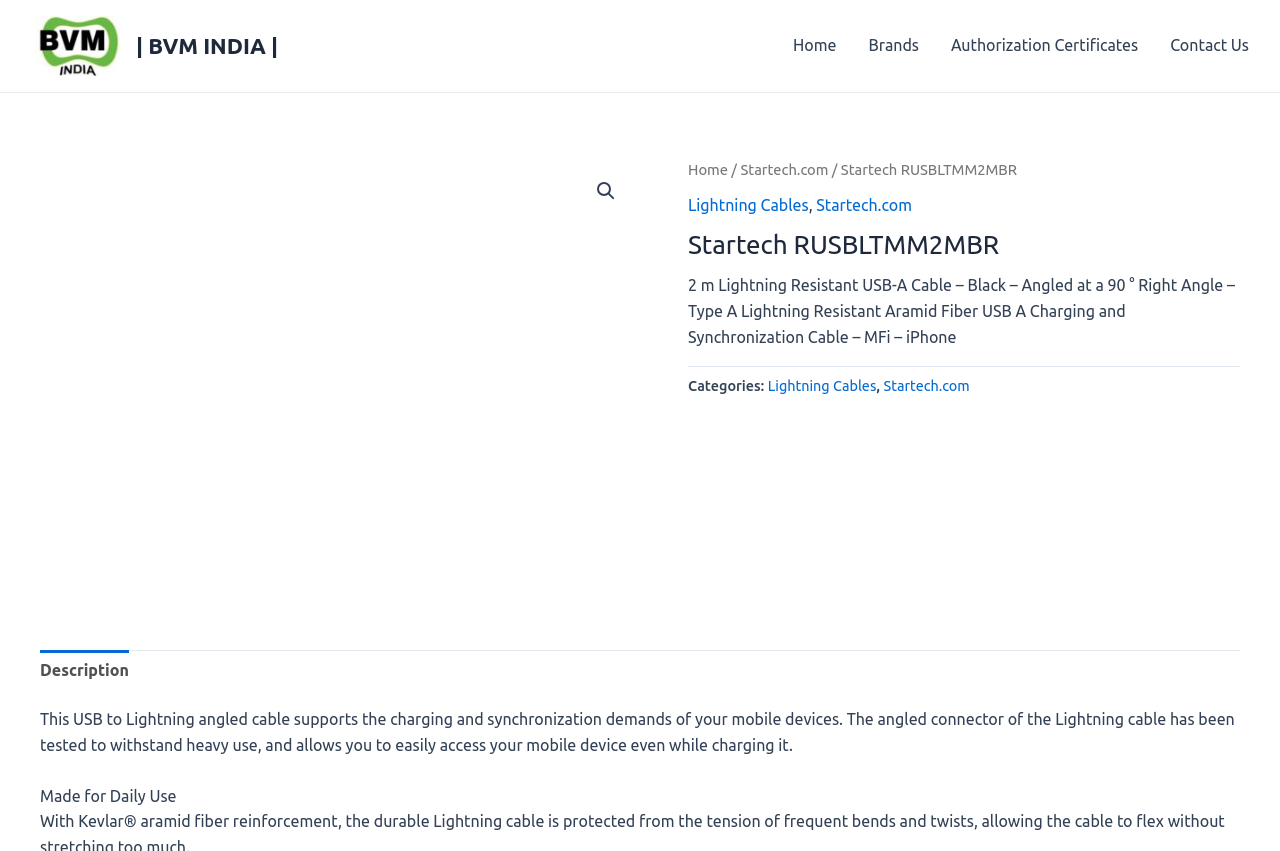What is the length of the USB-A Cable?
Provide a comprehensive and detailed answer to the question.

I found the answer by looking at the product description, which mentions '2 m Lightning Resistant USB-A Cable – Black – Angled at a 90 ° Right Angle – Type A Lightning Resistant Aramid Fiber USB A Charging and Synchronization Cable –'.